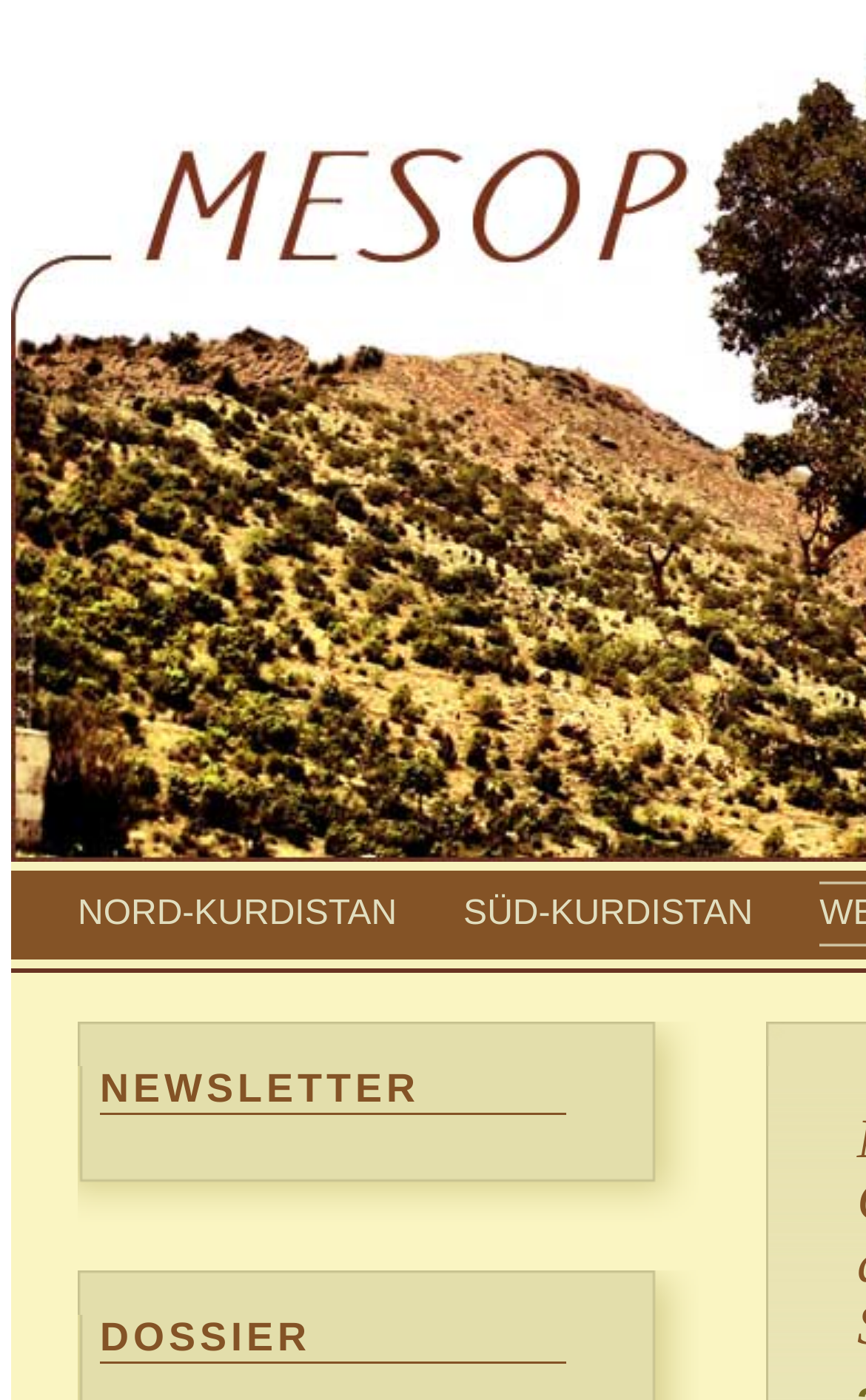Find the bounding box of the element with the following description: "Süd-Kurdistan". The coordinates must be four float numbers between 0 and 1, formatted as [left, top, right, bottom].

[0.535, 0.639, 0.869, 0.666]